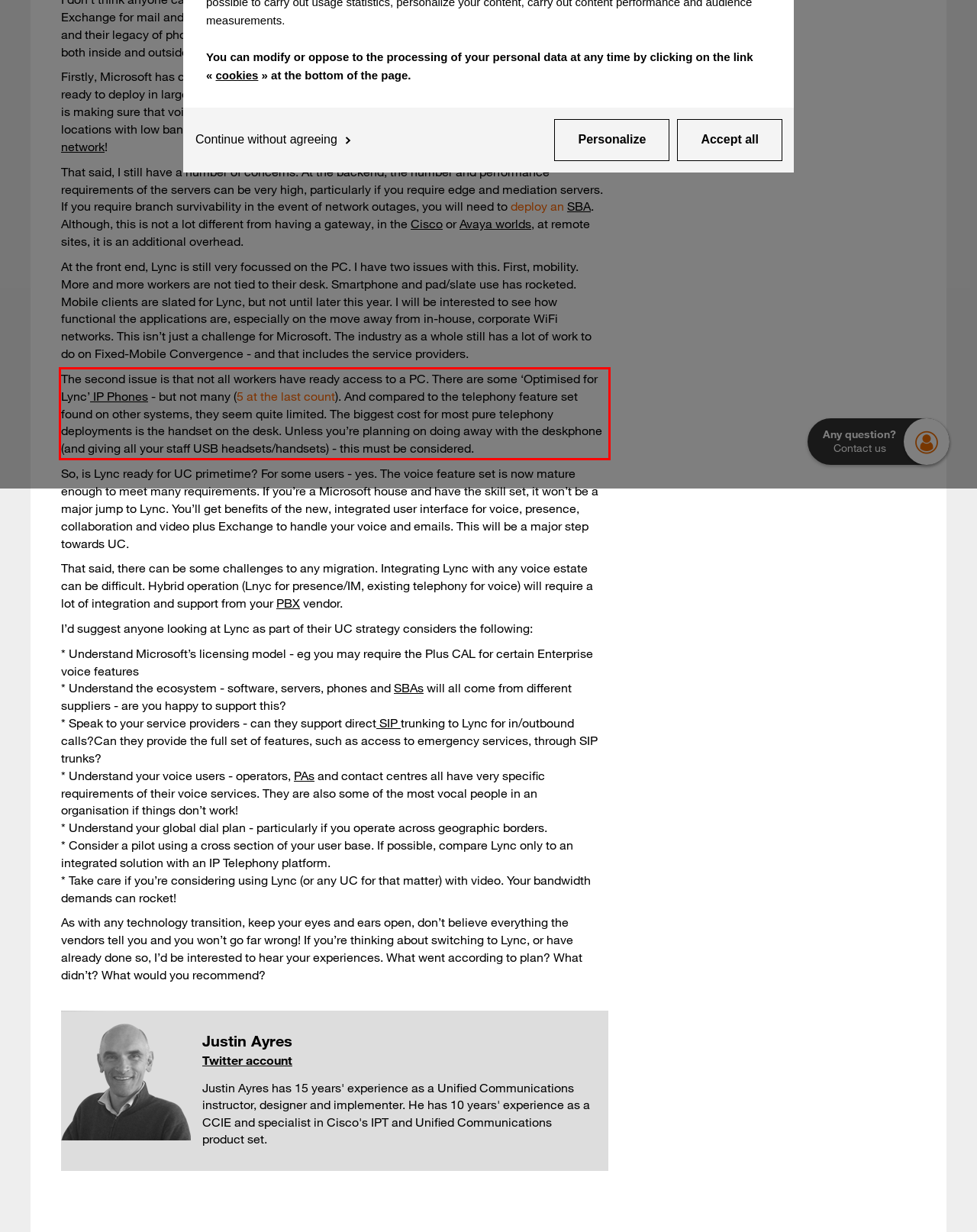From the screenshot of the webpage, locate the red bounding box and extract the text contained within that area.

The second issue is that not all workers have ready access to a PC. There are some ‘Optimised for Lync’ IP Phones - but not many (5 at the last count). And compared to the telephony feature set found on other systems, they seem quite limited. The biggest cost for most pure telephony deployments is the handset on the desk. Unless you’re planning on doing away with the deskphone (and giving all your staff USB headsets/handsets) - this must be considered.